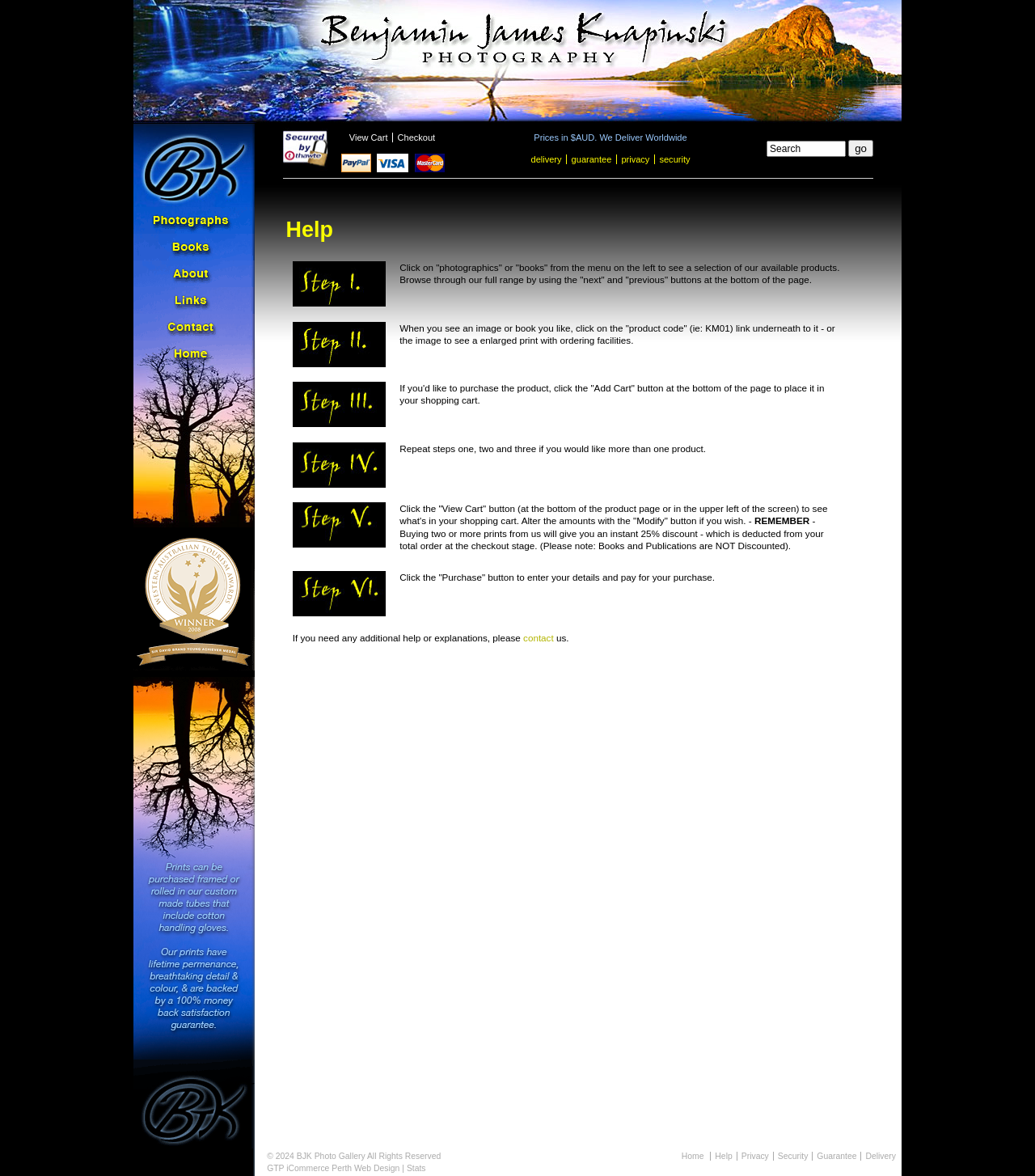Find the bounding box coordinates of the element you need to click on to perform this action: 'Contact Ben Knapinski'. The coordinates should be represented by four float values between 0 and 1, in the format [left, top, right, bottom].

[0.505, 0.538, 0.535, 0.547]